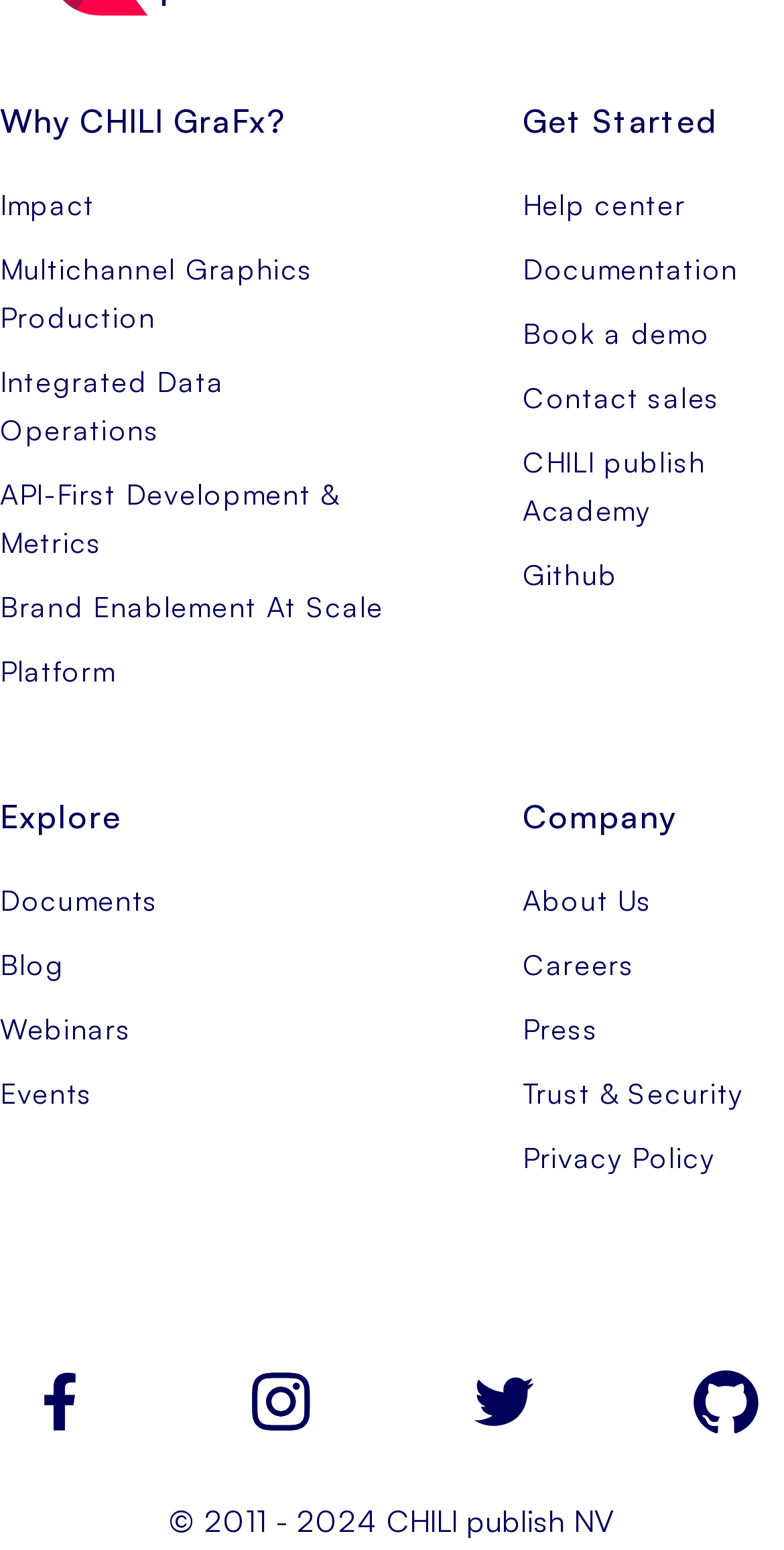Provide the bounding box coordinates of the HTML element this sentence describes: "Trust & Security". The bounding box coordinates consist of four float numbers between 0 and 1, i.e., [left, top, right, bottom].

[0.667, 0.69, 0.949, 0.721]